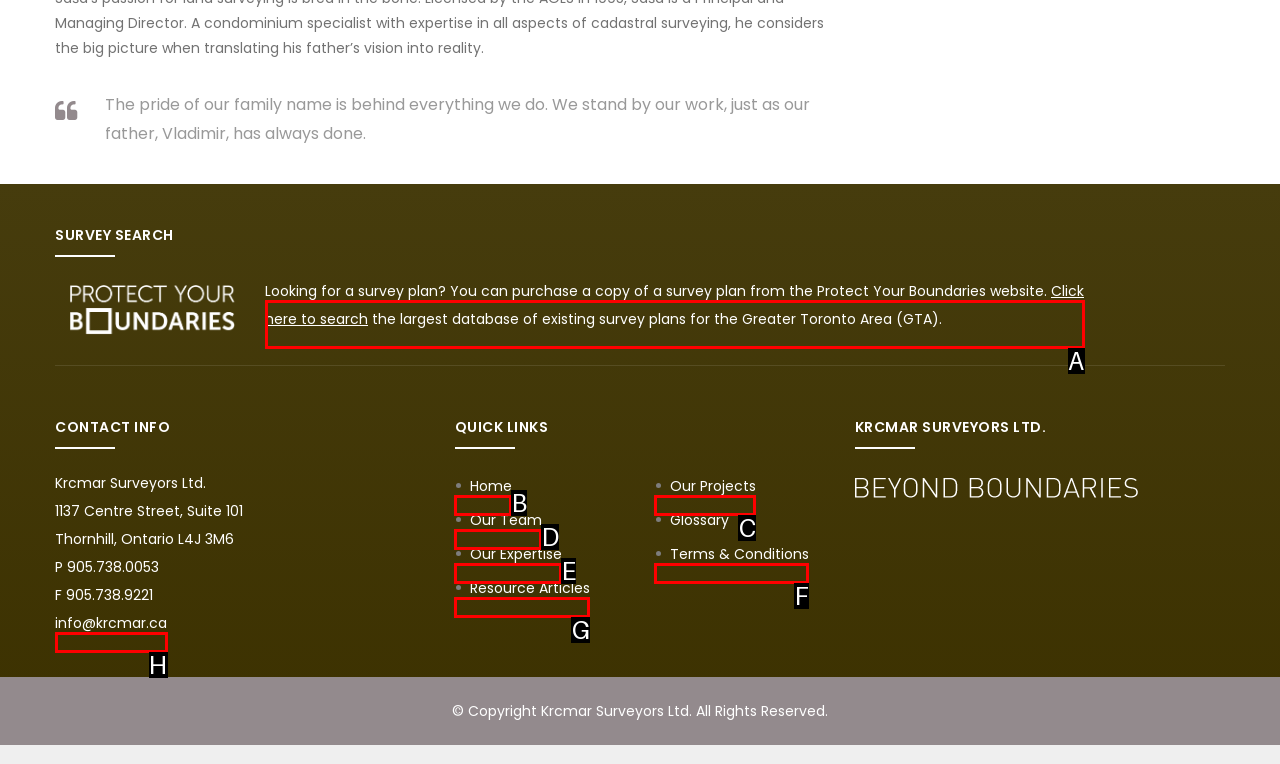Determine which HTML element corresponds to the description: Terms & Conditions. Provide the letter of the correct option.

F